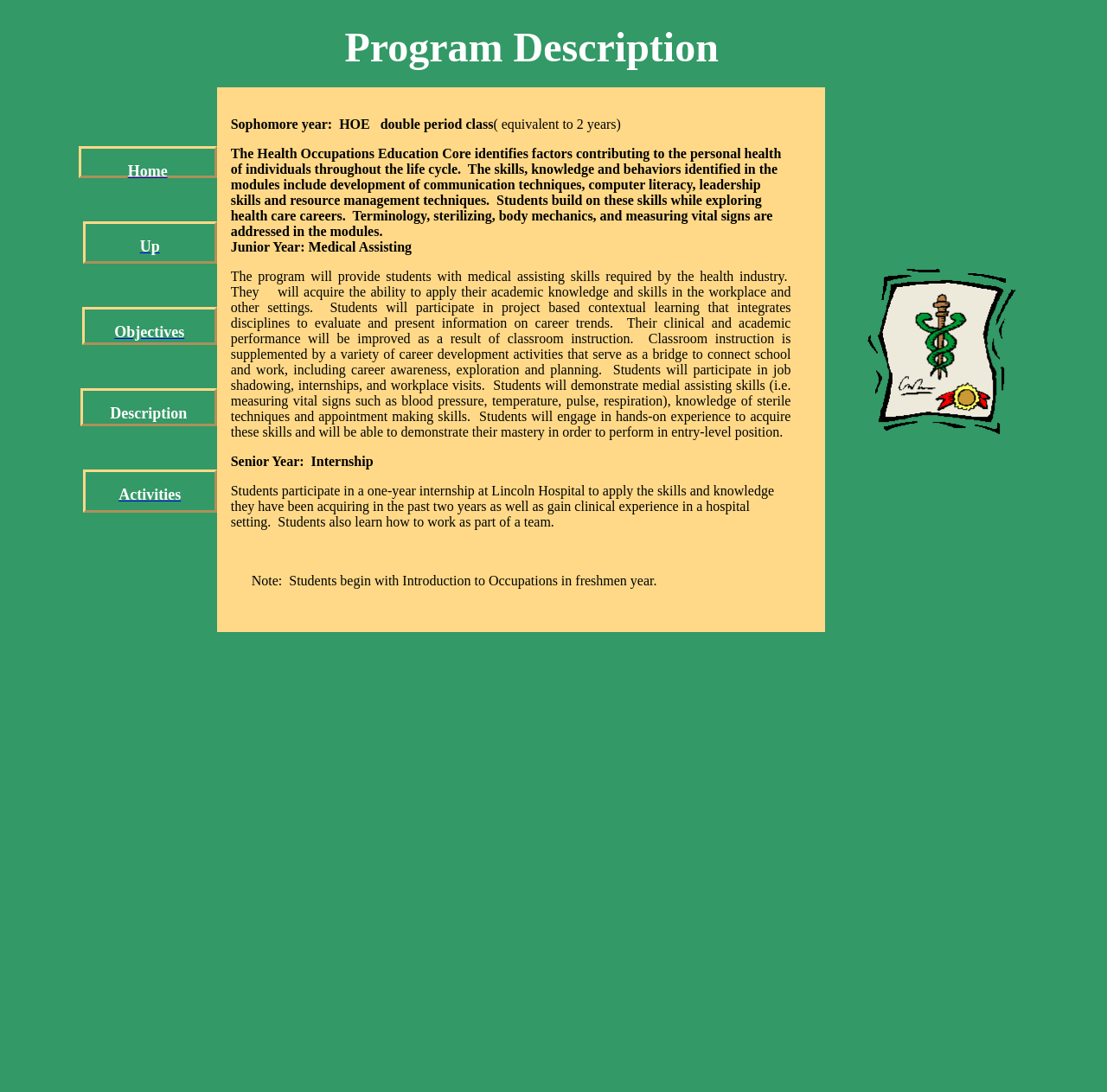Use a single word or phrase to answer this question: 
What is the location of the internship in senior year?

Lincoln Hospital